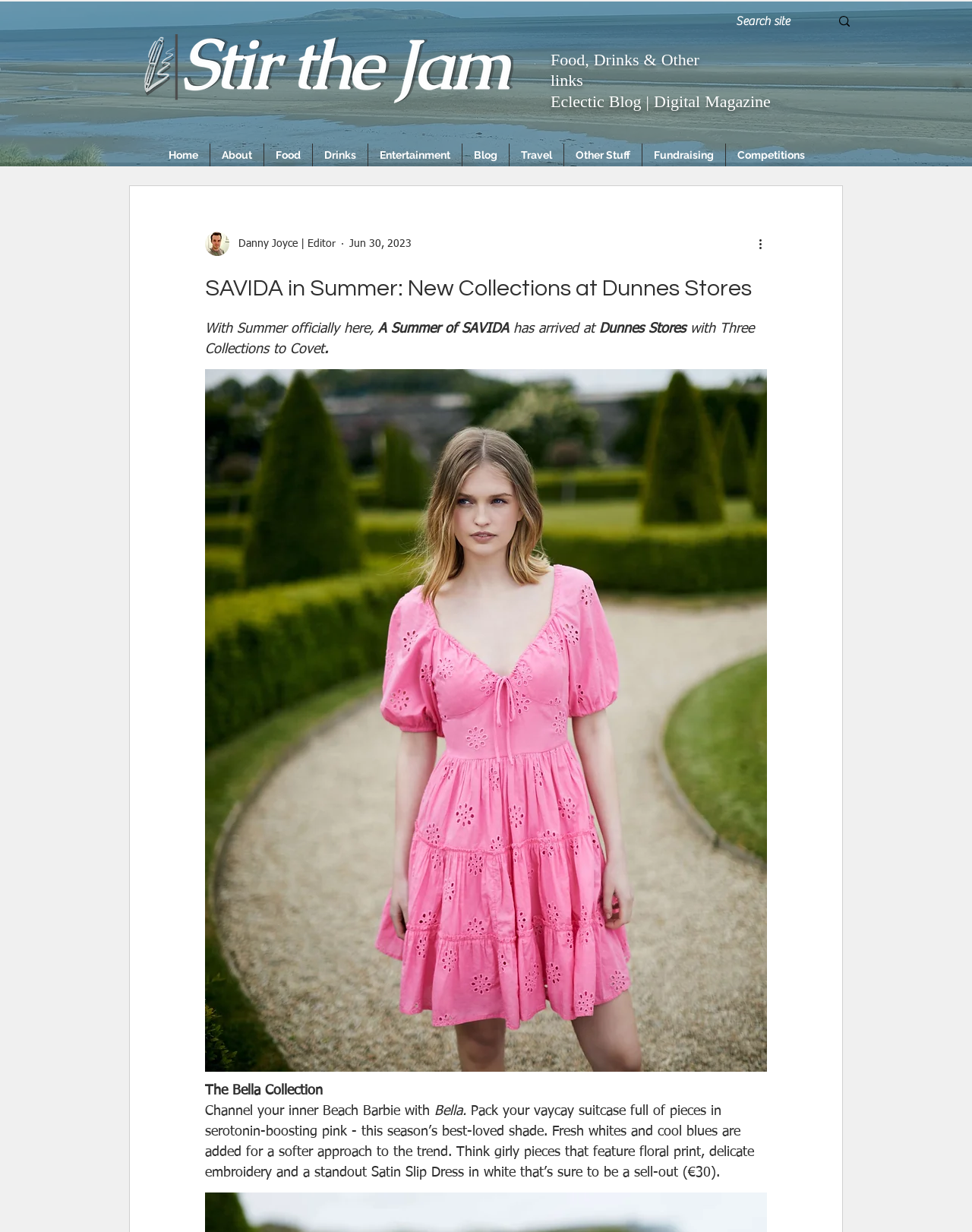Offer a thorough description of the webpage.

The webpage is about SAVIDA's new summer collections at Dunnes Stores. At the top, there is a banner image with the text "stir the jam" and a link to "Original on Transparent.png". Below the banner, there is a search bar with a magnifying glass icon and a search box labeled "Search site". 

To the left of the search bar, there are two headings: "Food, Drinks & Other links" and "Eclectic Blog | Digital Magazine". Below these headings, there is a navigation menu with links to various sections of the site, including "Home", "About", "Food", "Drinks", "Entertainment", "Blog", "Travel", "Other Stuff", and "Fundraising". 

The main content of the page is a blog post titled "SAVIDA in Summer: New Collections at Dunnes Stores". The post starts with a brief introduction, "With Summer officially here, A Summer of SAVIDA has arrived at Dunnes Stores with Three Collections to Covet." Below the introduction, there is a section about "The Bella Collection", which describes the collection as featuring "serotonin-boosting pink" and "girly pieces" with floral print, delicate embroidery, and a standout Satin Slip Dress in white.